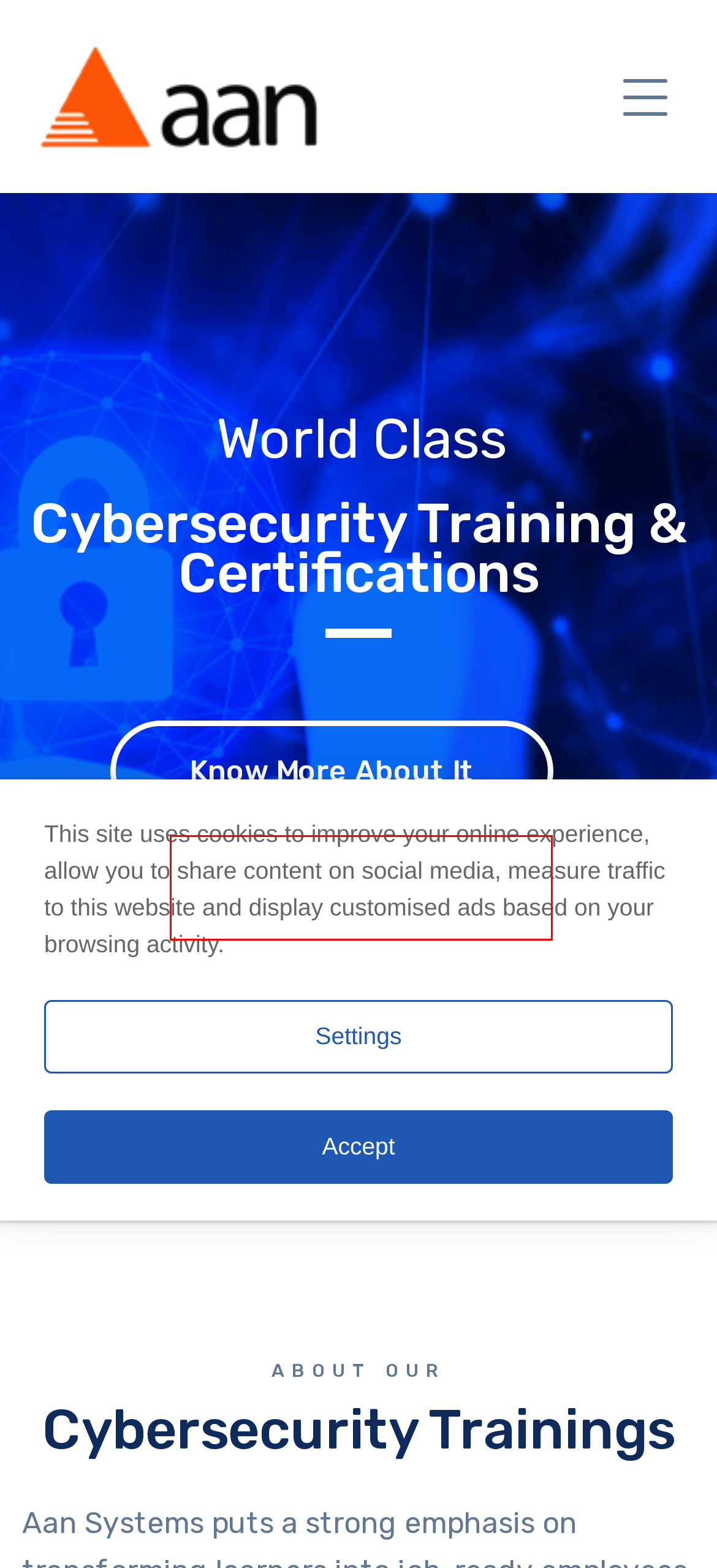Given a webpage screenshot with a red bounding box around a particular element, identify the best description of the new webpage that will appear after clicking on the element inside the red bounding box. Here are the candidates:
A. Cloud Migration Services – Aan Systems
B. Big Data Solutions – Aan Systems
C. Application Security – Aan Systems
D. Cloud Computing Services – Aan Systems
E. Aan Systems Inc.
F. Contact Us – Aan Systems
G. BPO Services – Aan Systems
H. Aan Systems – True Cyber Defense & Software Development Company

E